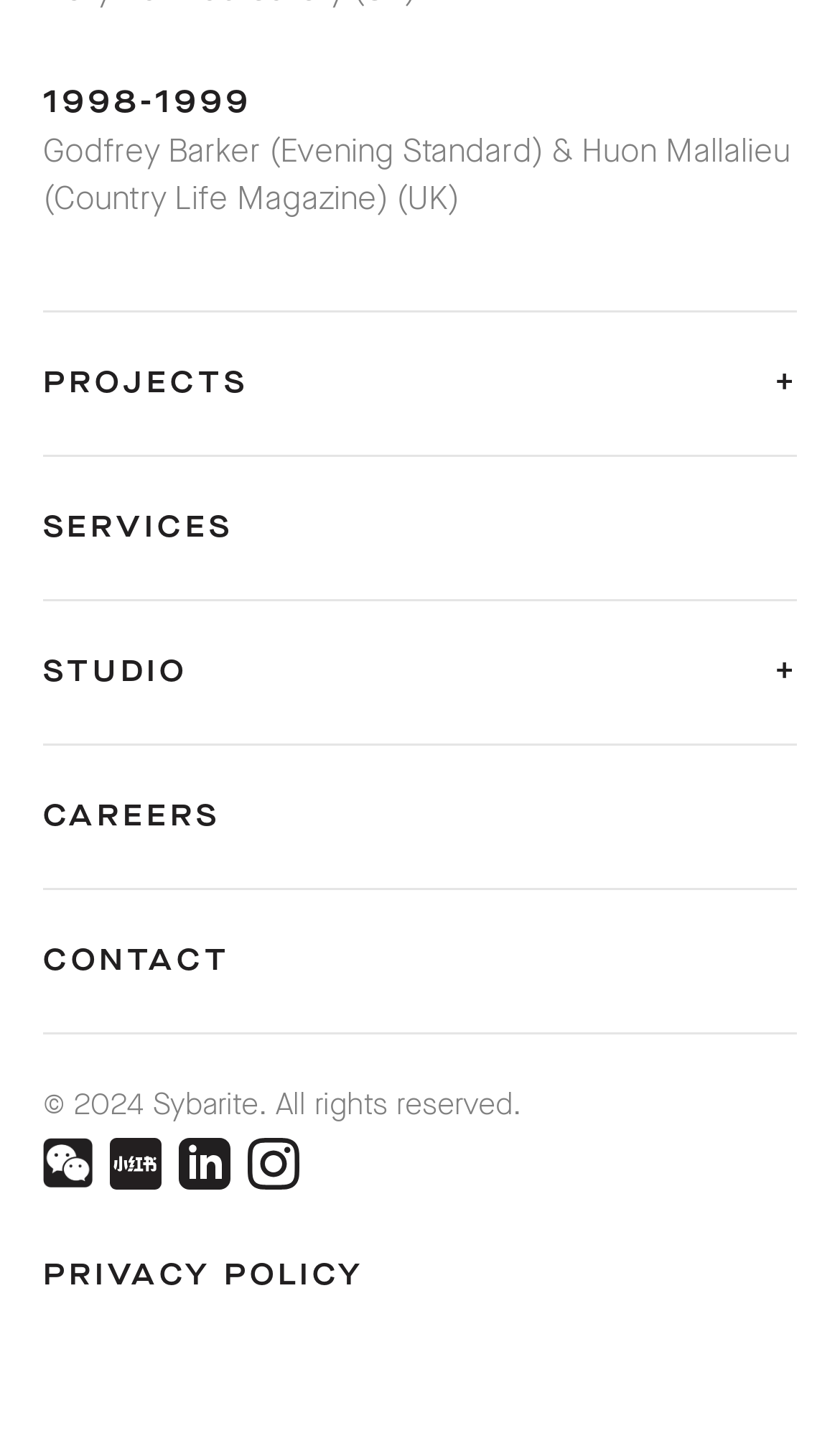Locate the bounding box of the UI element defined by this description: "Studio". The coordinates should be given as four float numbers between 0 and 1, formatted as [left, top, right, bottom].

[0.051, 0.454, 0.949, 0.485]